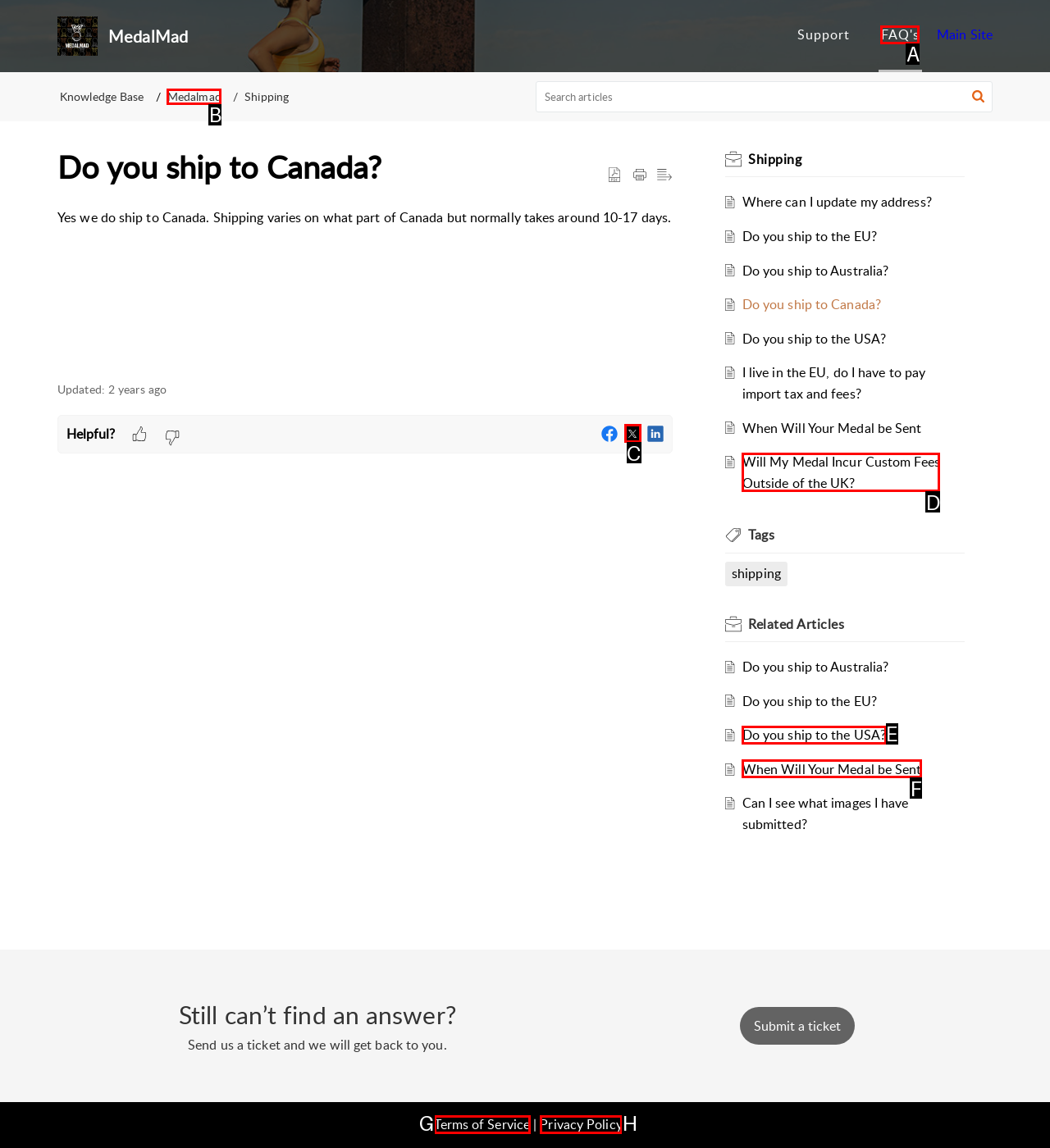Which UI element corresponds to this description: Privacy Policy
Reply with the letter of the correct option.

H